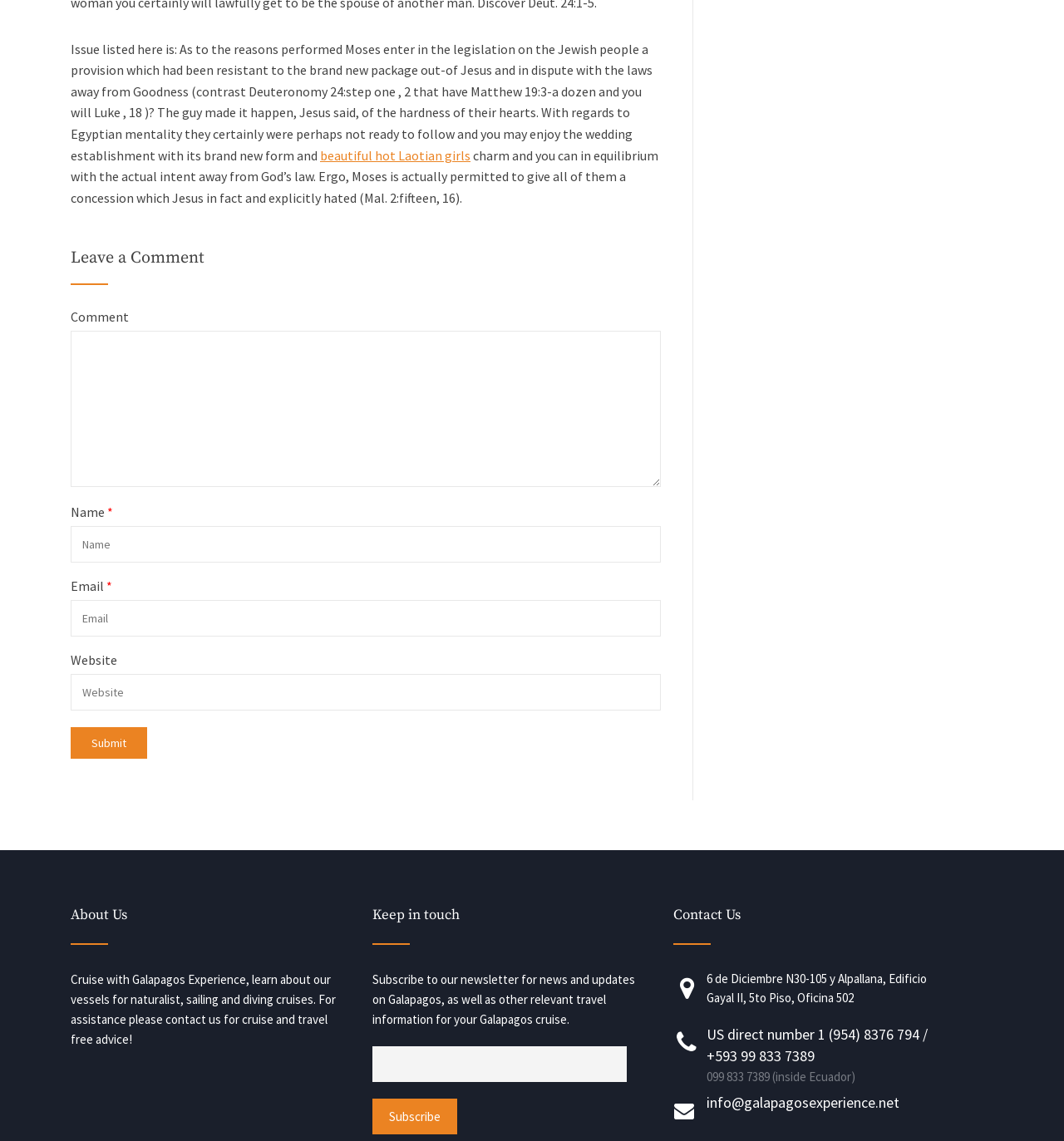Please identify the bounding box coordinates of the clickable element to fulfill the following instruction: "Click the 'Submit' button". The coordinates should be four float numbers between 0 and 1, i.e., [left, top, right, bottom].

[0.066, 0.638, 0.138, 0.665]